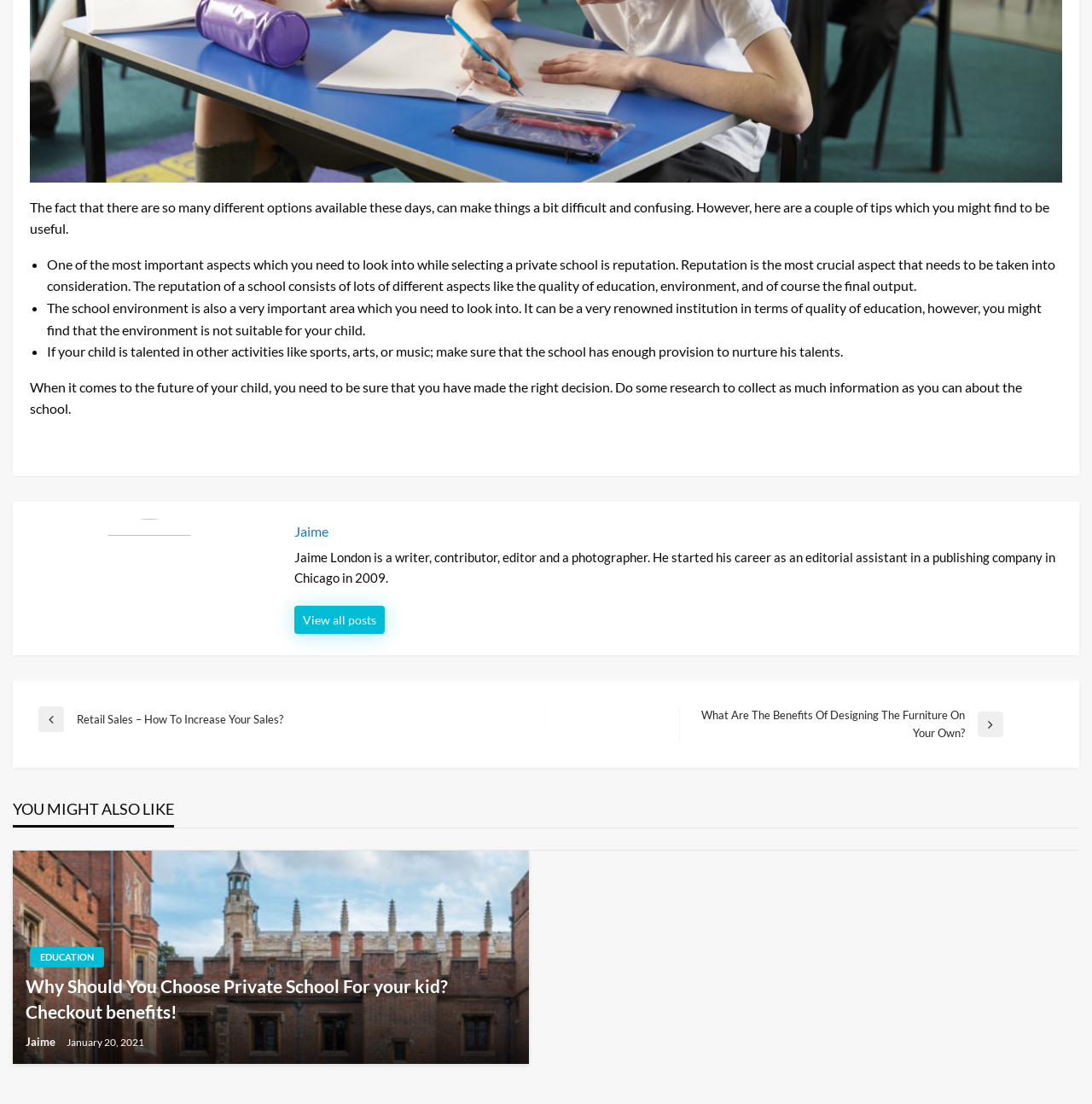Reply to the question with a brief word or phrase: What is the date of the article?

January 20, 2021